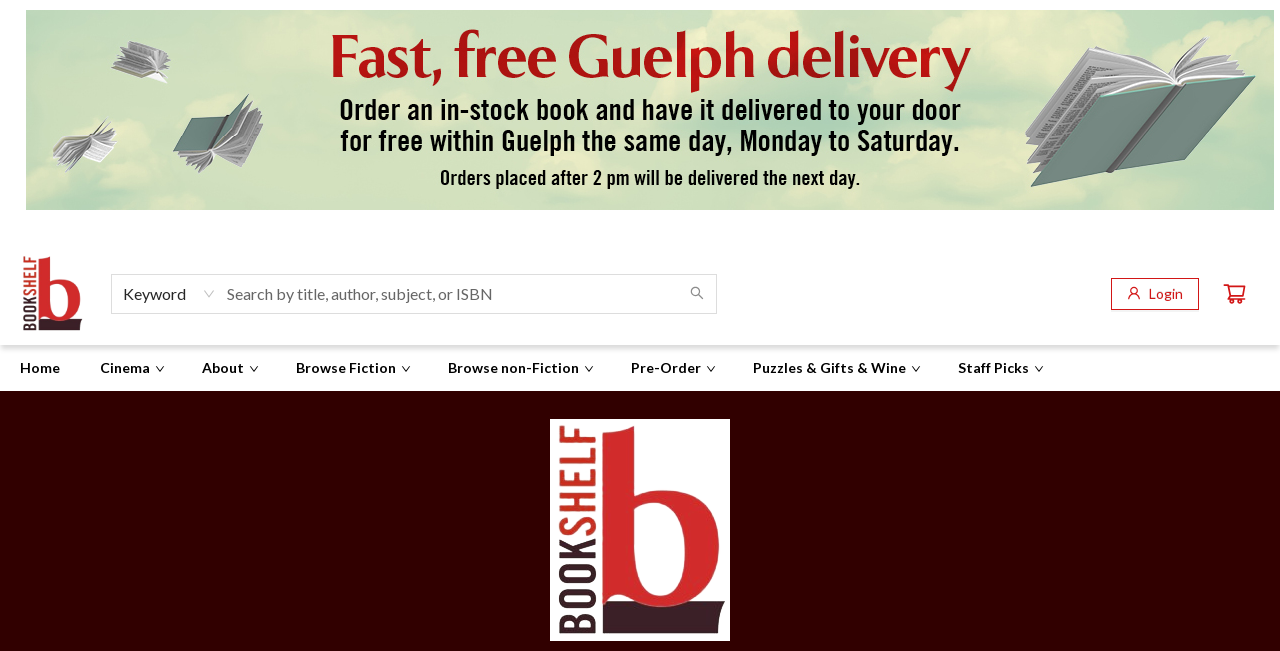Using the provided element description: "Keyword", determine the bounding box coordinates of the corresponding UI element in the screenshot.

[0.087, 0.422, 0.177, 0.48]